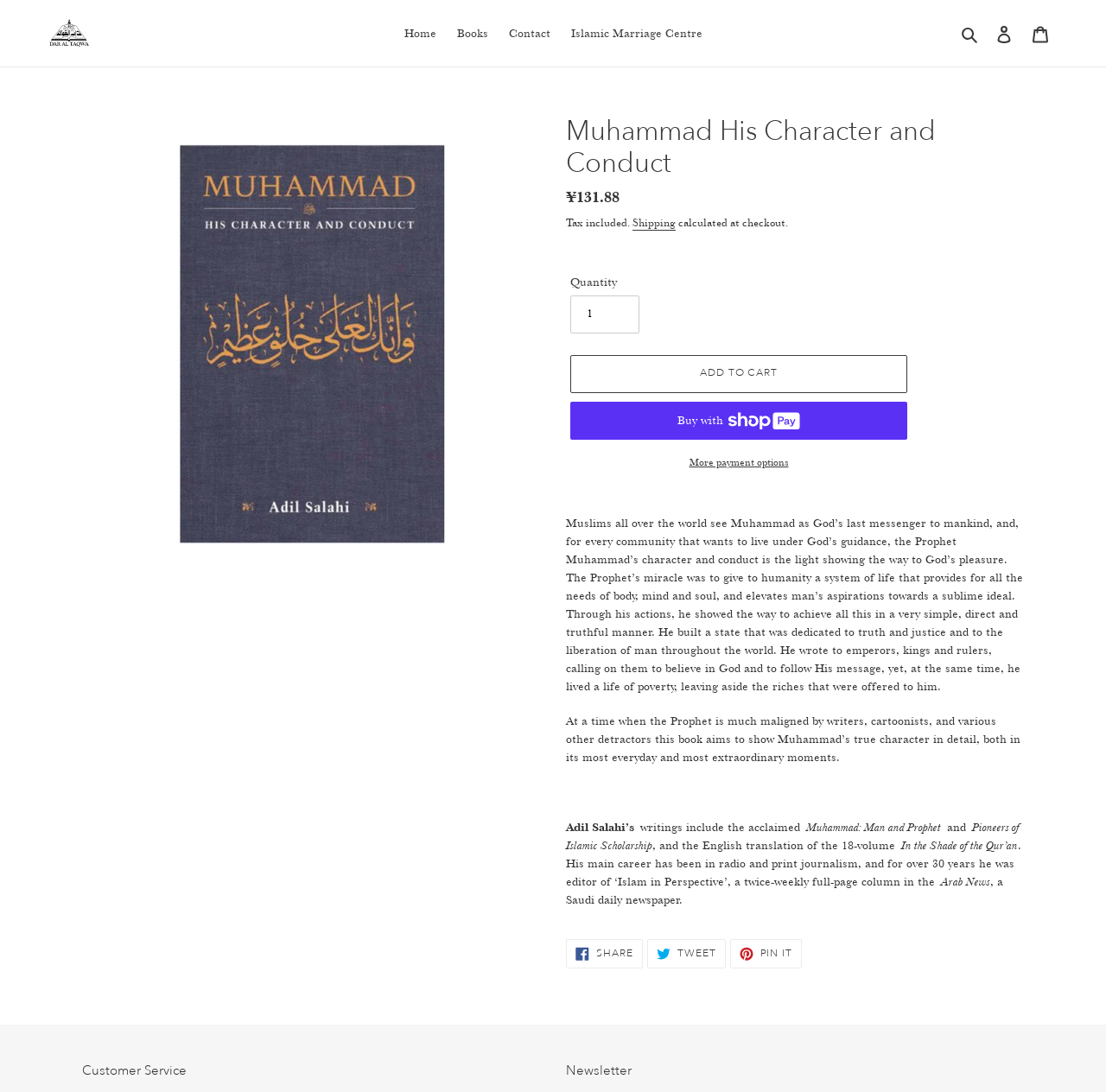What is the price of the book?
Can you provide an in-depth and detailed response to the question?

I found the answer by looking at the description list detail with the text '¥131.88', which is the price of the book.